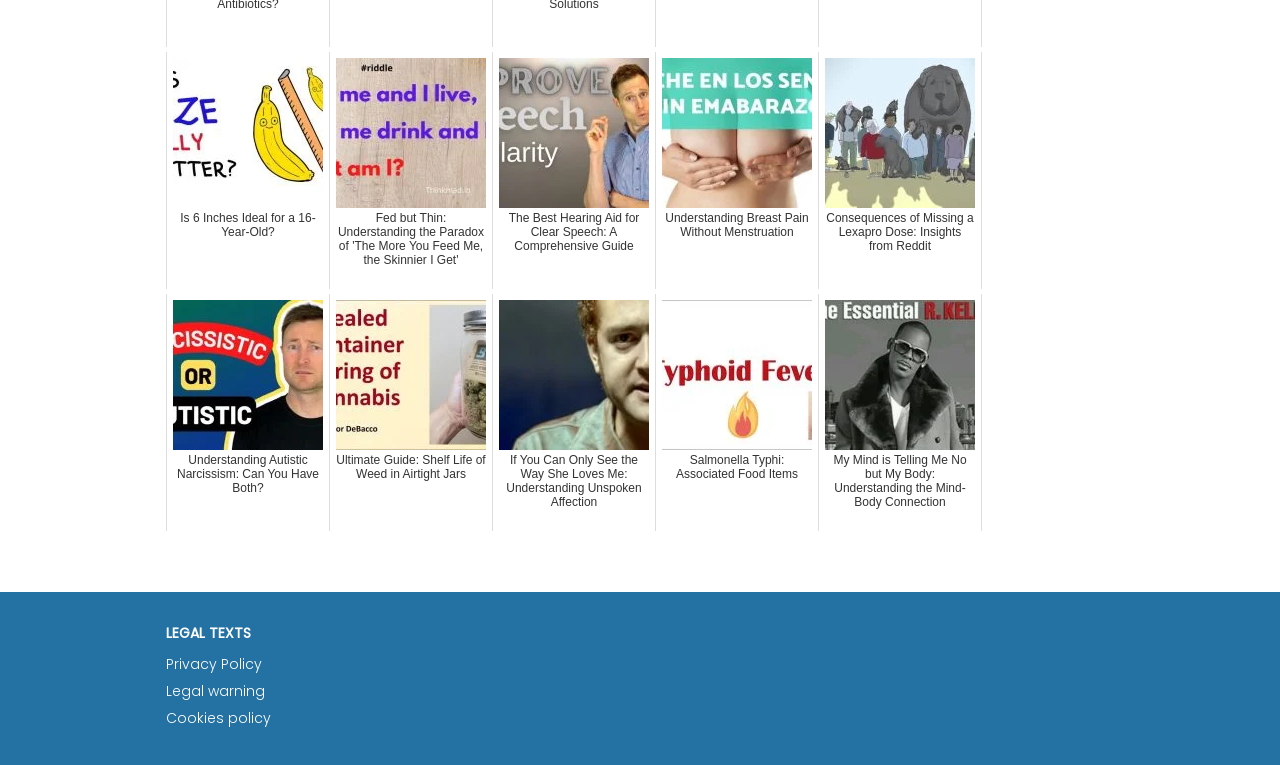Determine the bounding box coordinates of the clickable region to carry out the instruction: "View the privacy policy".

[0.13, 0.855, 0.205, 0.881]